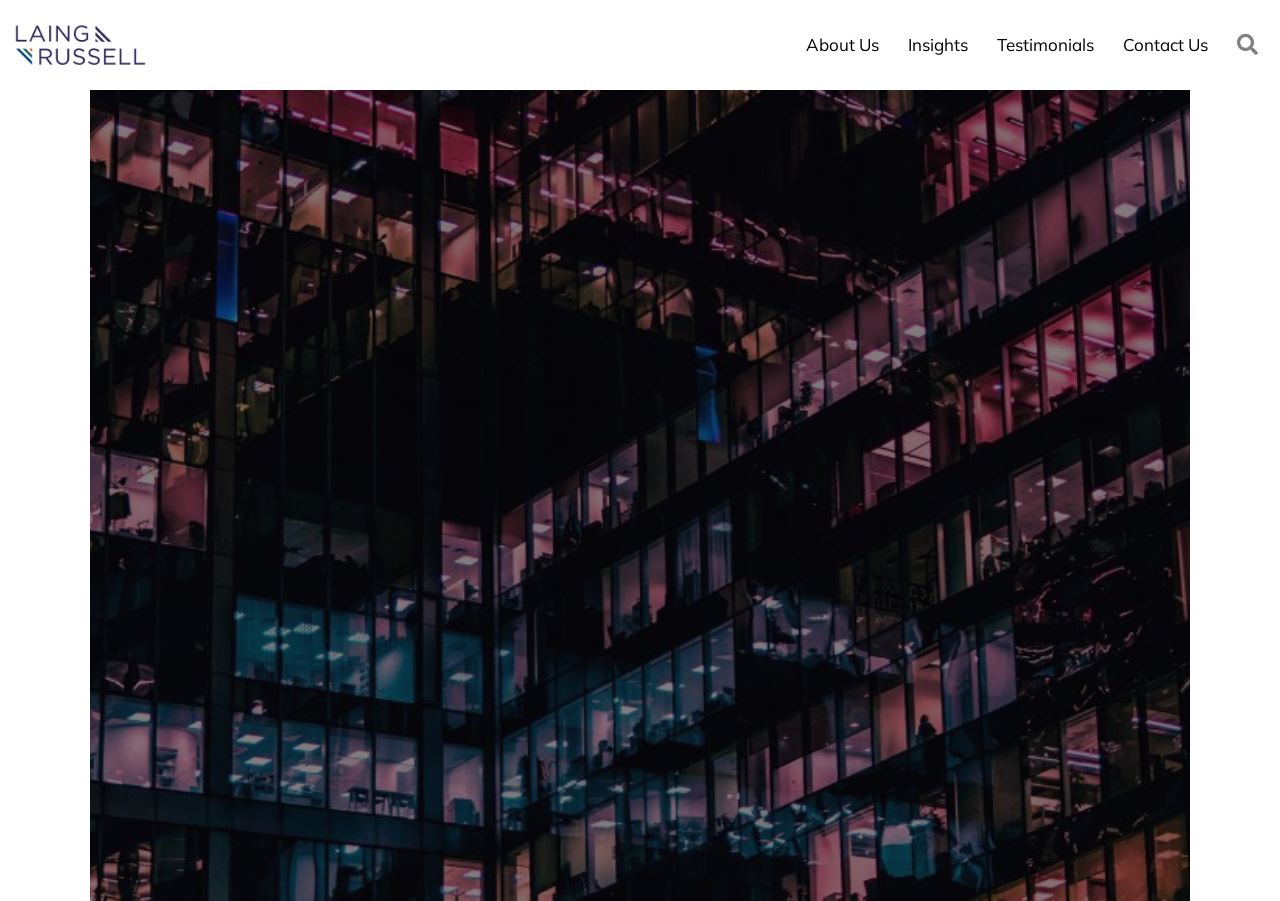How many elements are there in the navigation menu?
Please use the visual content to give a single word or phrase answer.

5